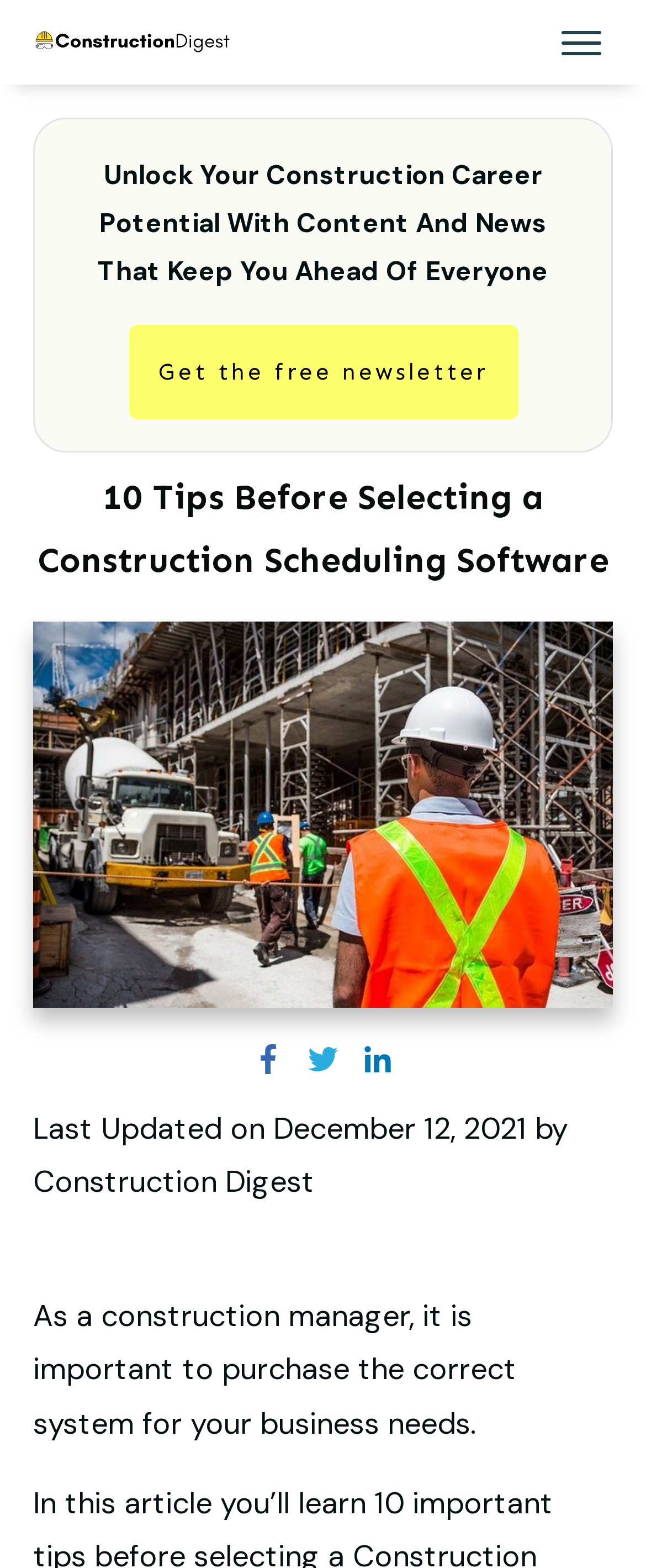Please provide a short answer using a single word or phrase for the question:
How many tips are provided in the article?

10